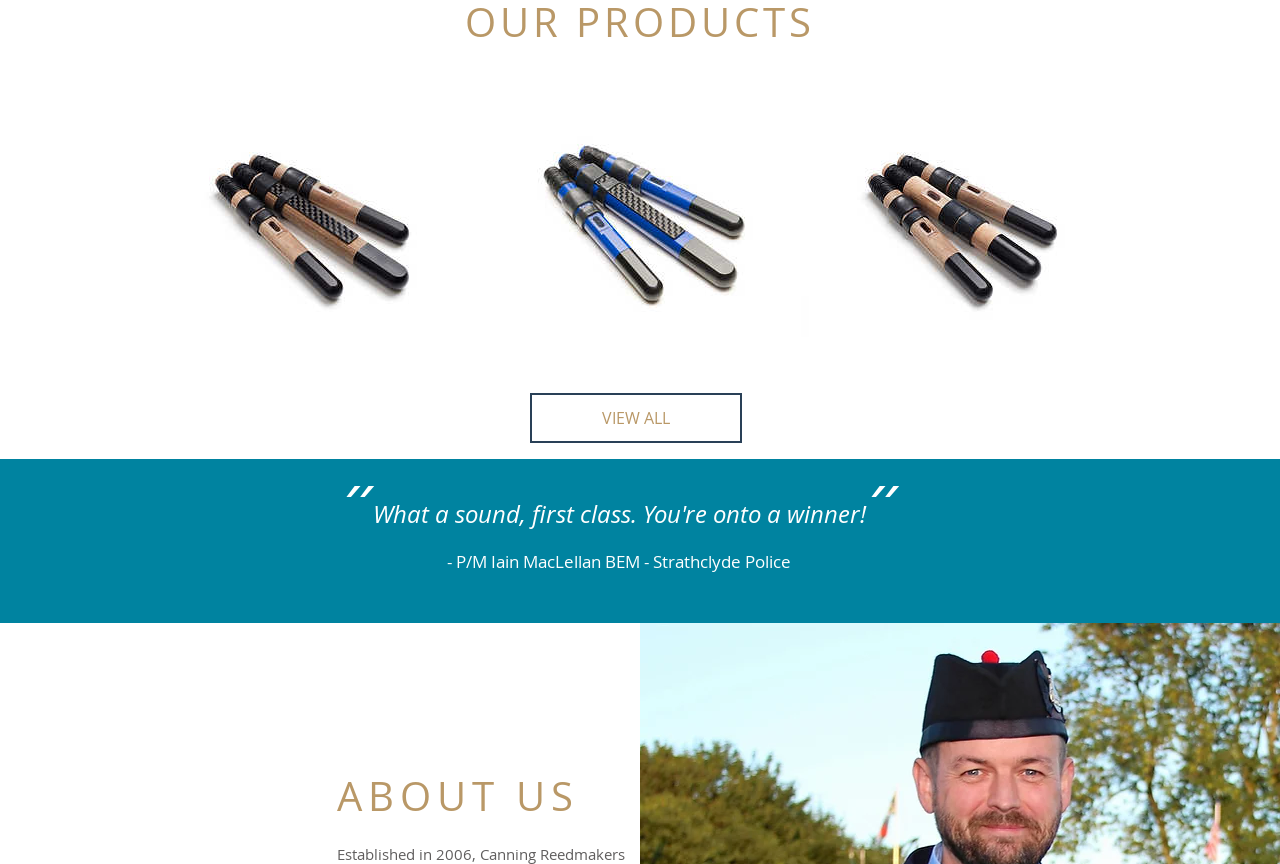Extract the bounding box coordinates of the UI element described: "View Details". Provide the coordinates in the format [left, top, right, bottom] with values ranging from 0 to 1.

[0.37, 0.09, 0.623, 0.438]